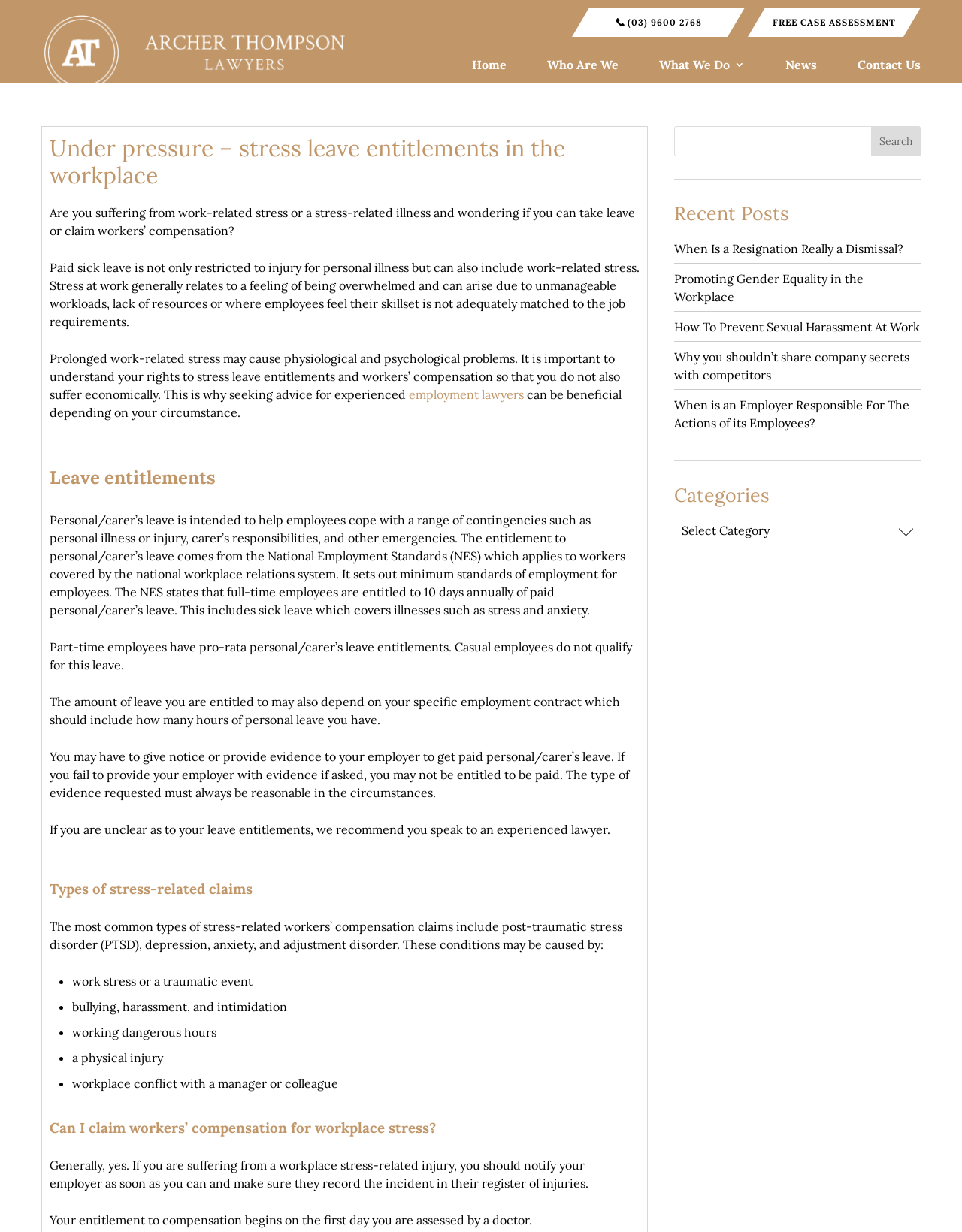Please study the image and answer the question comprehensively:
What should you do if you are unclear about your leave entitlements?

The webpage recommends that if you are unclear about your leave entitlements, you should speak to an experienced lawyer, suggesting that they can provide guidance and advice on the matter.